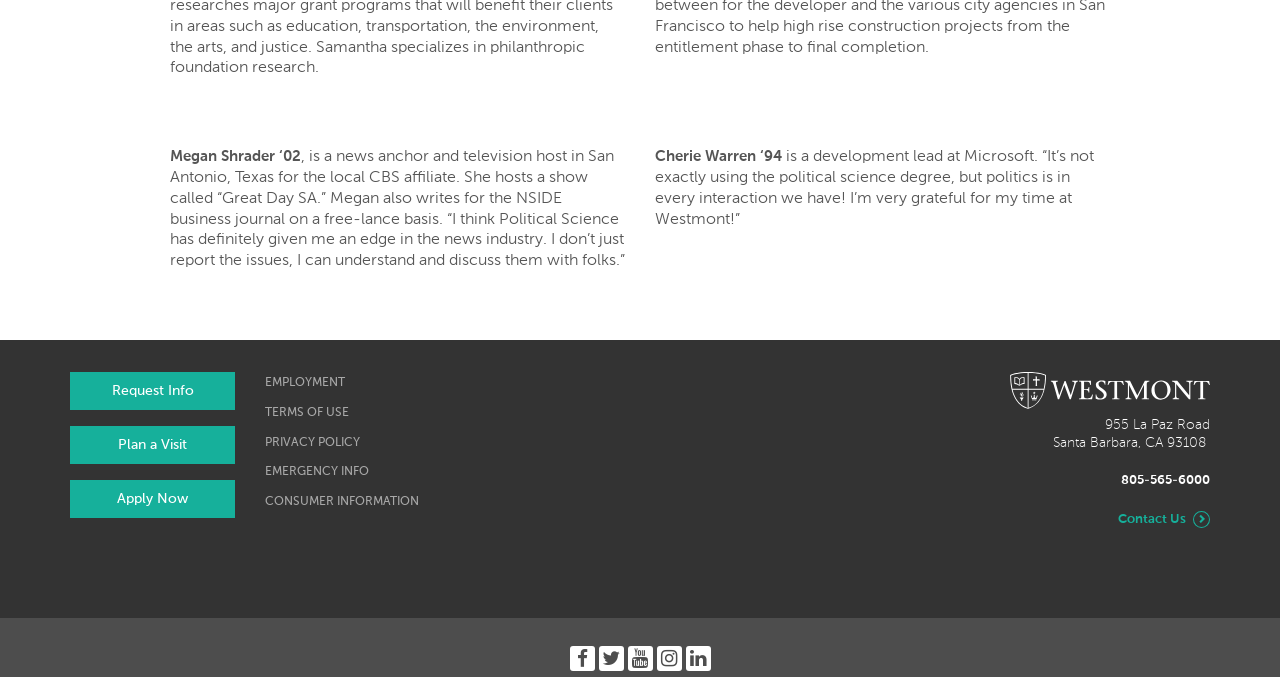What is the phone number listed in the contact information?
Answer the question with as much detail as you can, using the image as a reference.

I looked at the contact information section and found the phone number listed, which is 805-565-6000.